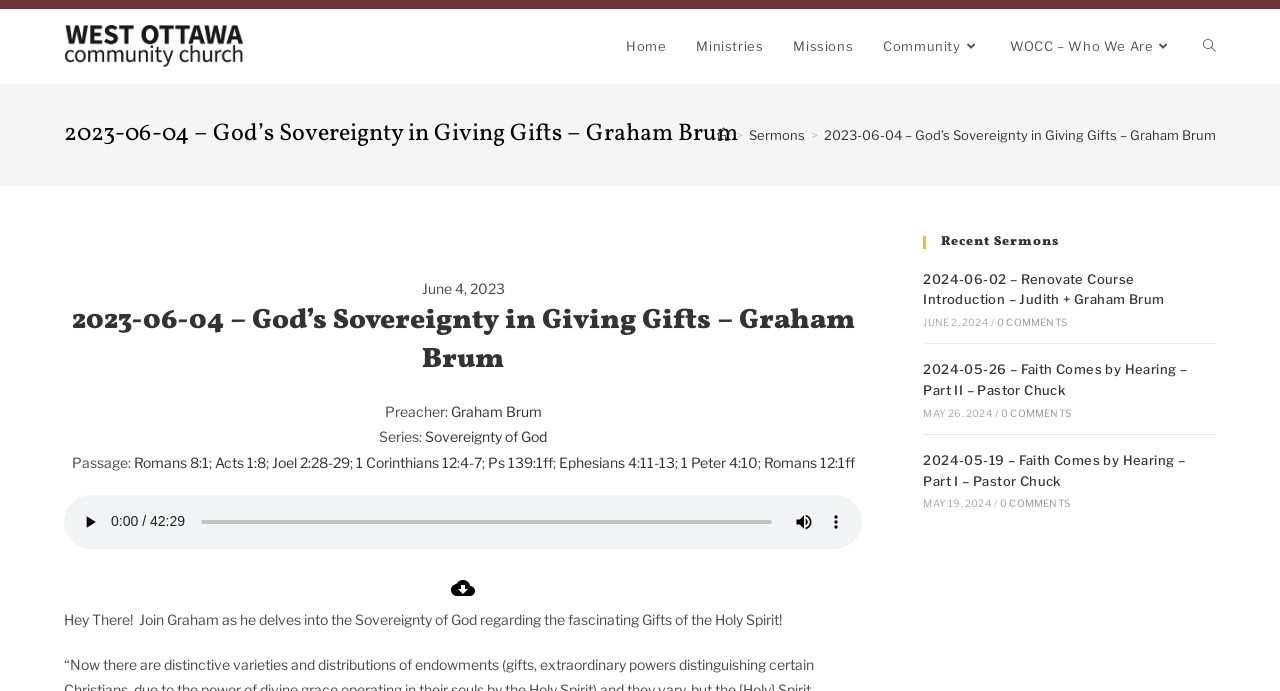Specify the bounding box coordinates of the element's area that should be clicked to execute the given instruction: "Download the audio file". The coordinates should be four float numbers between 0 and 1, i.e., [left, top, right, bottom].

[0.353, 0.848, 0.371, 0.873]